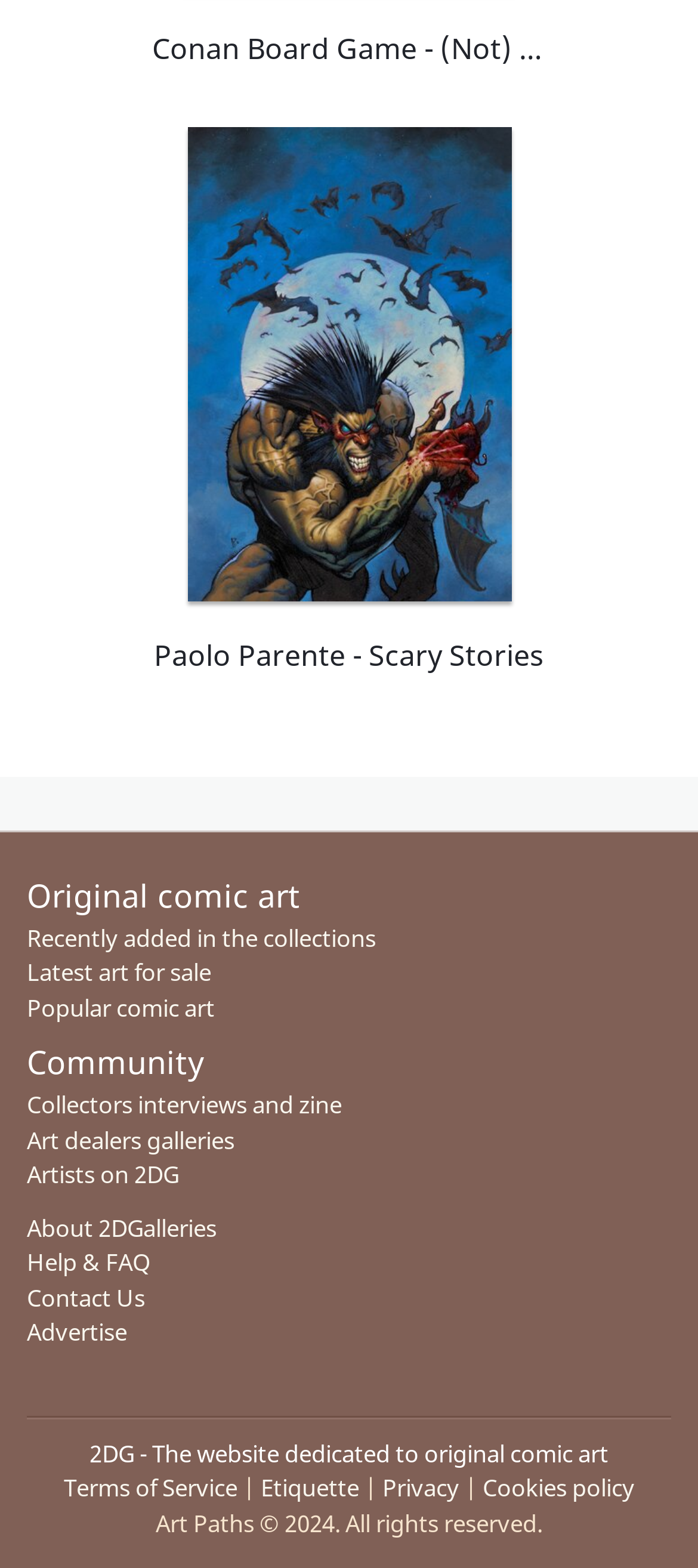Locate the UI element described as follows: "Popular comic art". Return the bounding box coordinates as four float numbers between 0 and 1 in the order [left, top, right, bottom].

[0.038, 0.632, 0.308, 0.653]